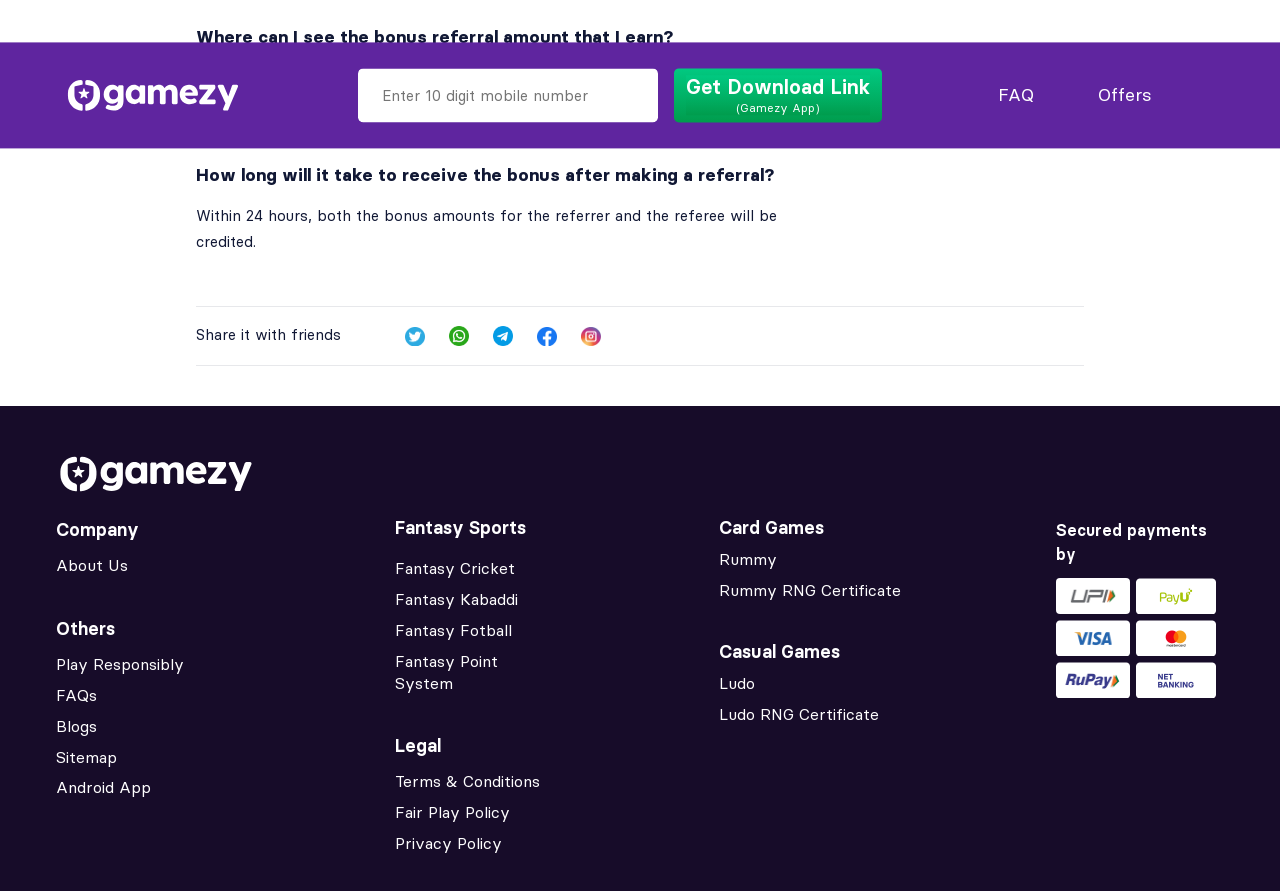Respond to the following question using a concise word or phrase: 
How long does it take to receive the bonus after making a referral?

Within 24 hours